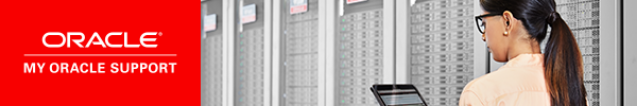What is the backdrop of the image?
Look at the image and construct a detailed response to the question.

The backdrop of the image illustrates rows of server racks, which symbolize a robust technological environment that supports Oracle's cloud services, conveying the company's commitment to providing comprehensive support and resources for users.